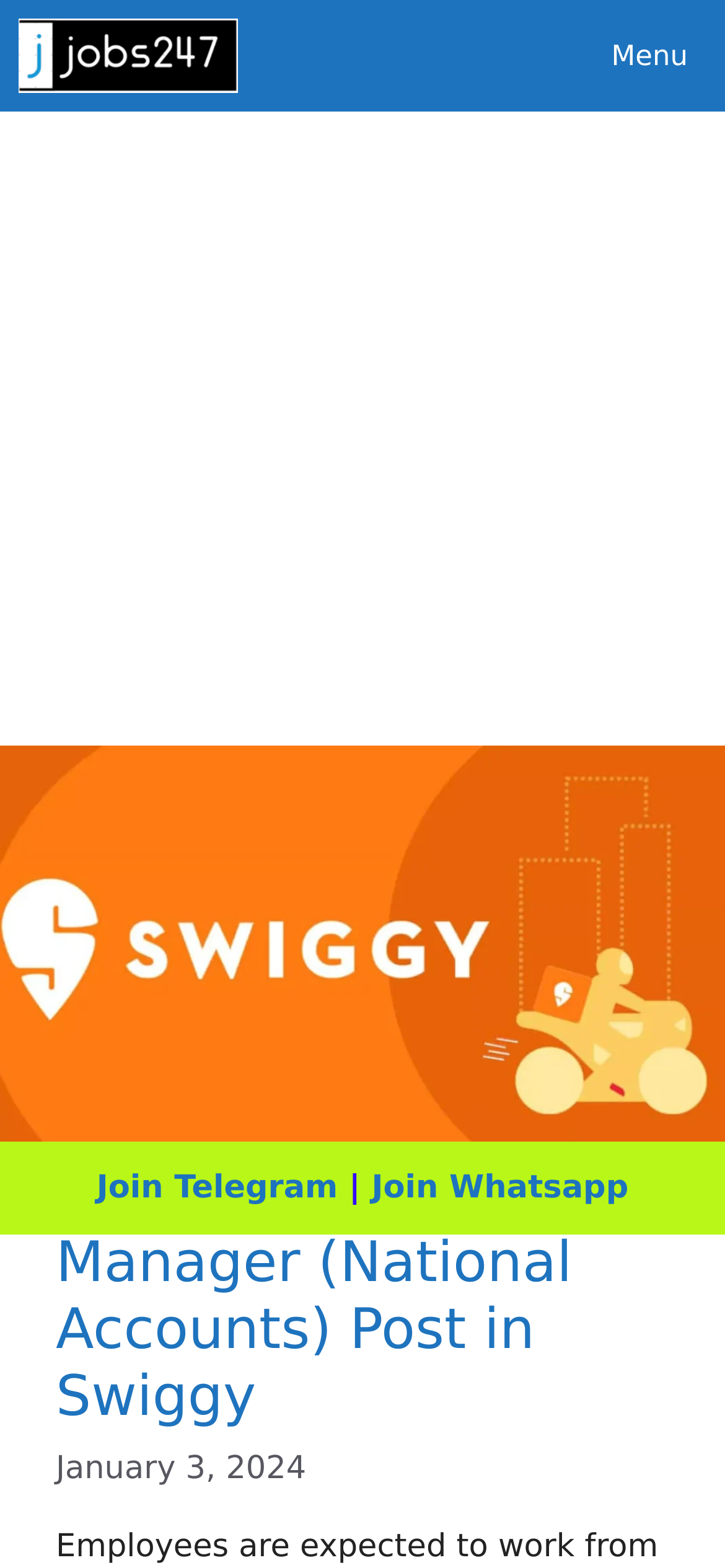What is the name of the website?
Using the visual information from the image, give a one-word or short-phrase answer.

Jobs247